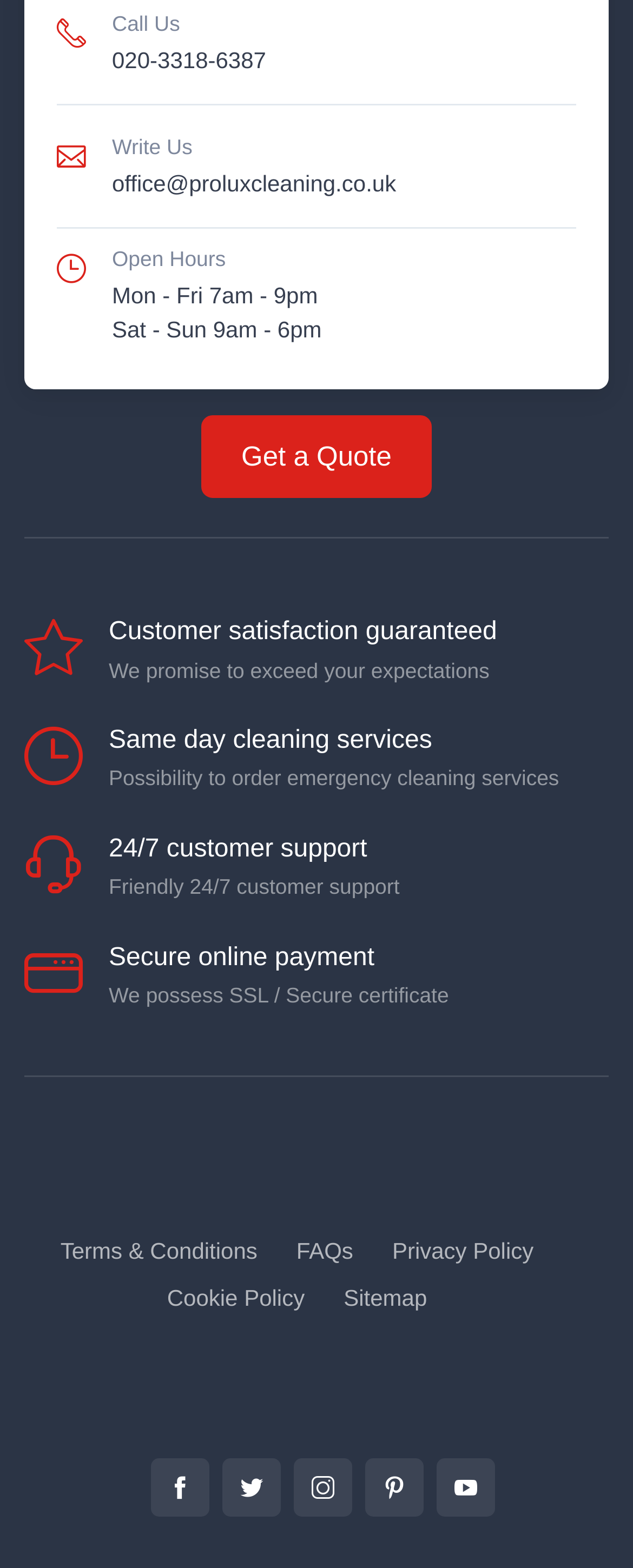Predict the bounding box coordinates for the UI element described as: "Terms & Conditions". The coordinates should be four float numbers between 0 and 1, presented as [left, top, right, bottom].

[0.095, 0.787, 0.407, 0.809]